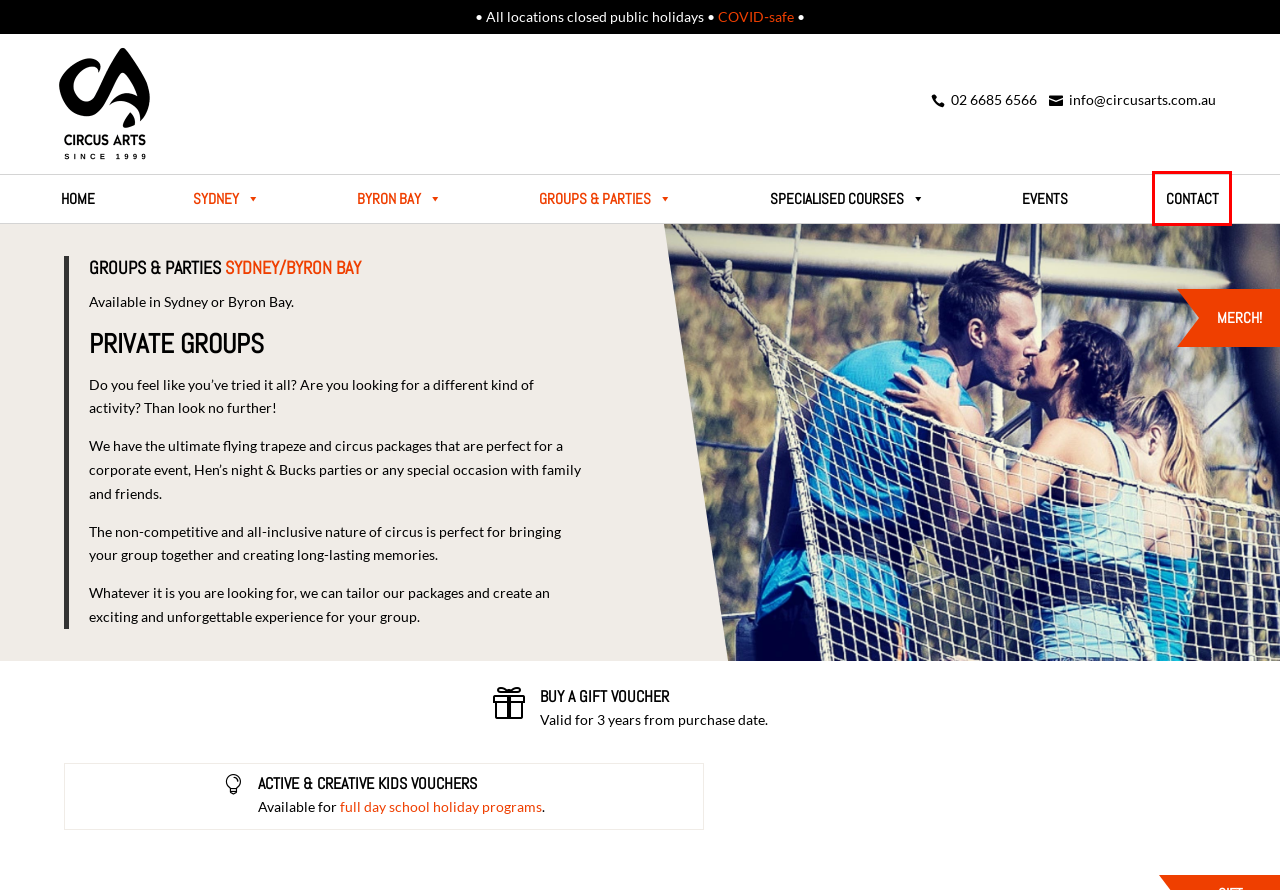After examining the screenshot of a webpage with a red bounding box, choose the most accurate webpage description that corresponds to the new page after clicking the element inside the red box. Here are the candidates:
A. Events - Circus Arts Australia
B. Circus Arts Byron Bay - Circus and Flying Trapeze Classes
C. Flying trapeze and circus classes in Sydney and Byron Bay - Circus Arts Australia
D. Contact - Circus Arts Australia
E. Specialised Courses - Circus Arts Australia
F. Circus Arts Sydney - flying trapeze & circus classes, all ages and abilities!
G. COVID-safe - Circus Arts Australia
H. Book School Holidays - Circus Arts Australia

D